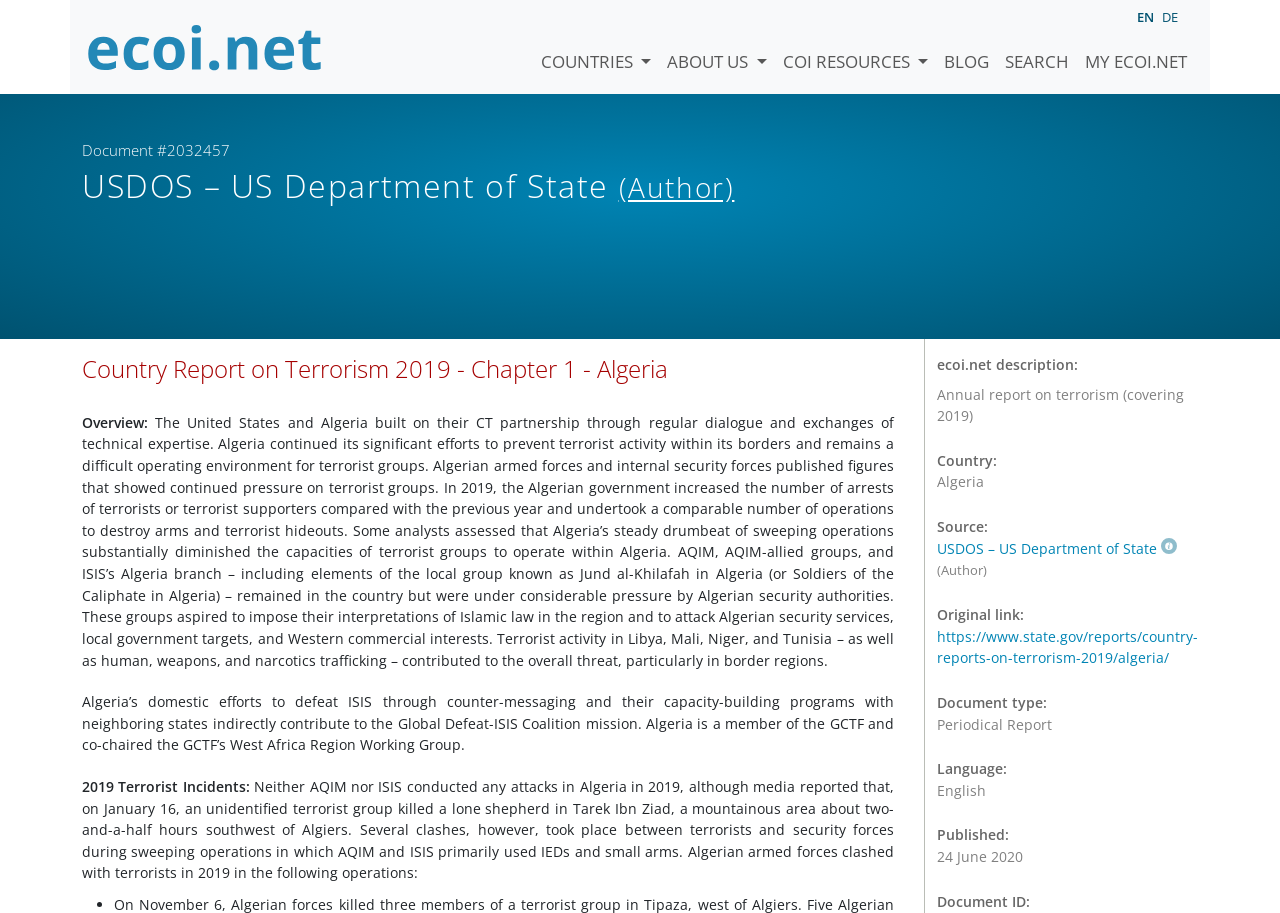What is the language of the report?
Answer with a single word or phrase by referring to the visual content.

English